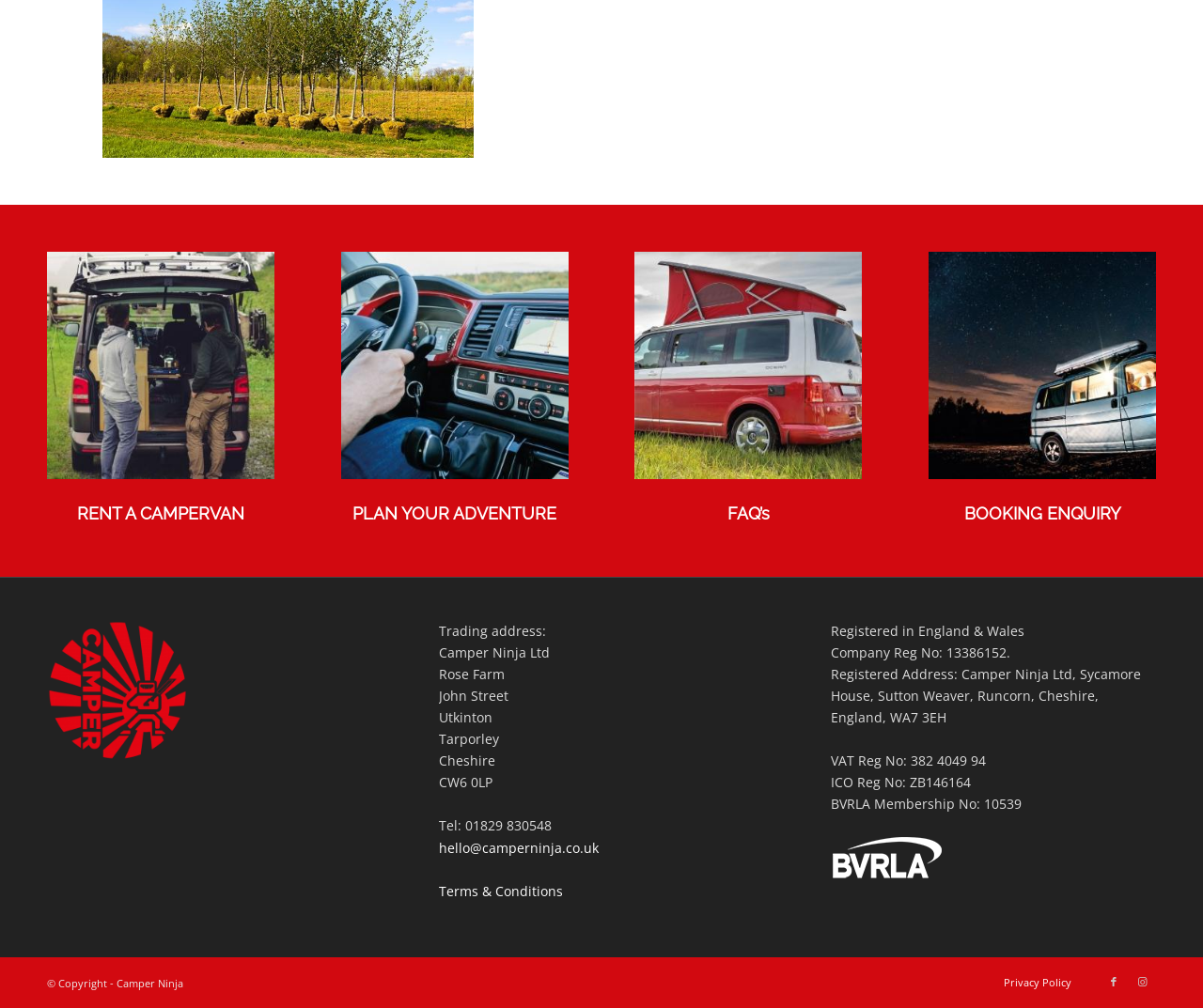Locate the bounding box coordinates of the area where you should click to accomplish the instruction: "Contact Us".

[0.772, 0.249, 0.961, 0.475]